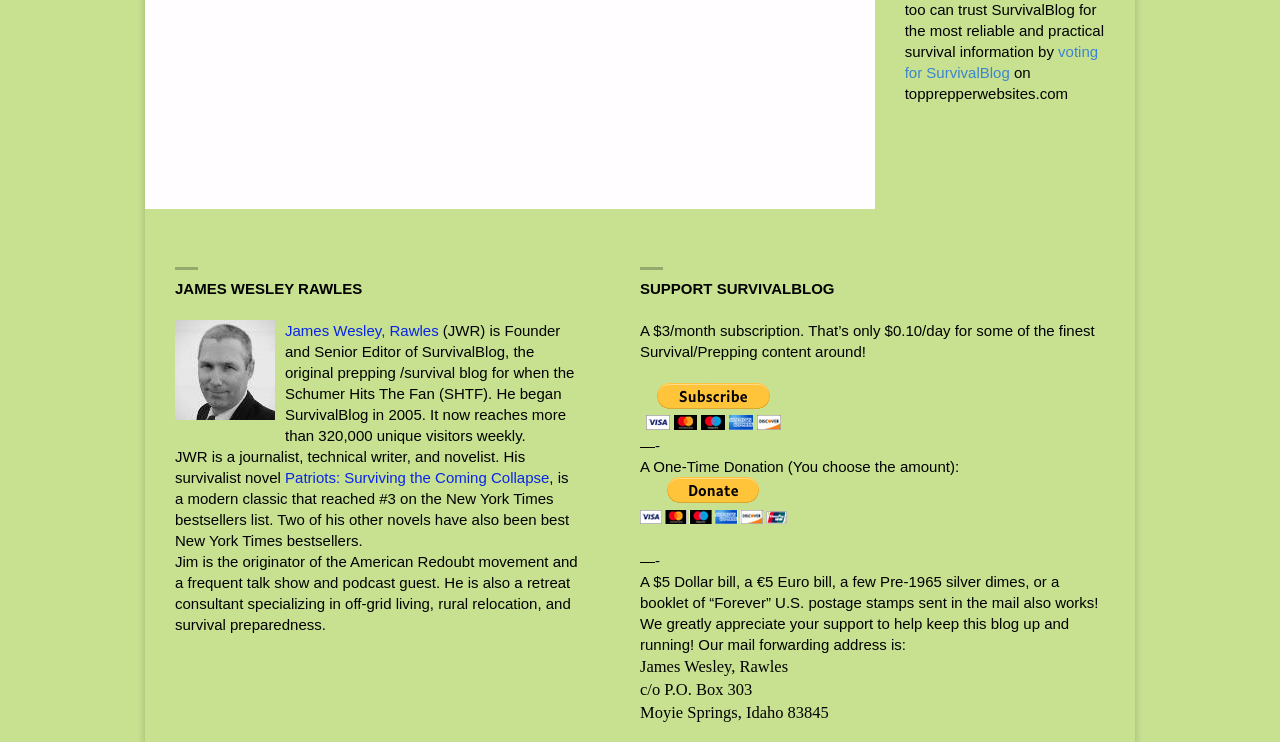How much does a monthly subscription to SurvivalBlog cost?
Look at the image and answer the question with a single word or phrase.

$3/month